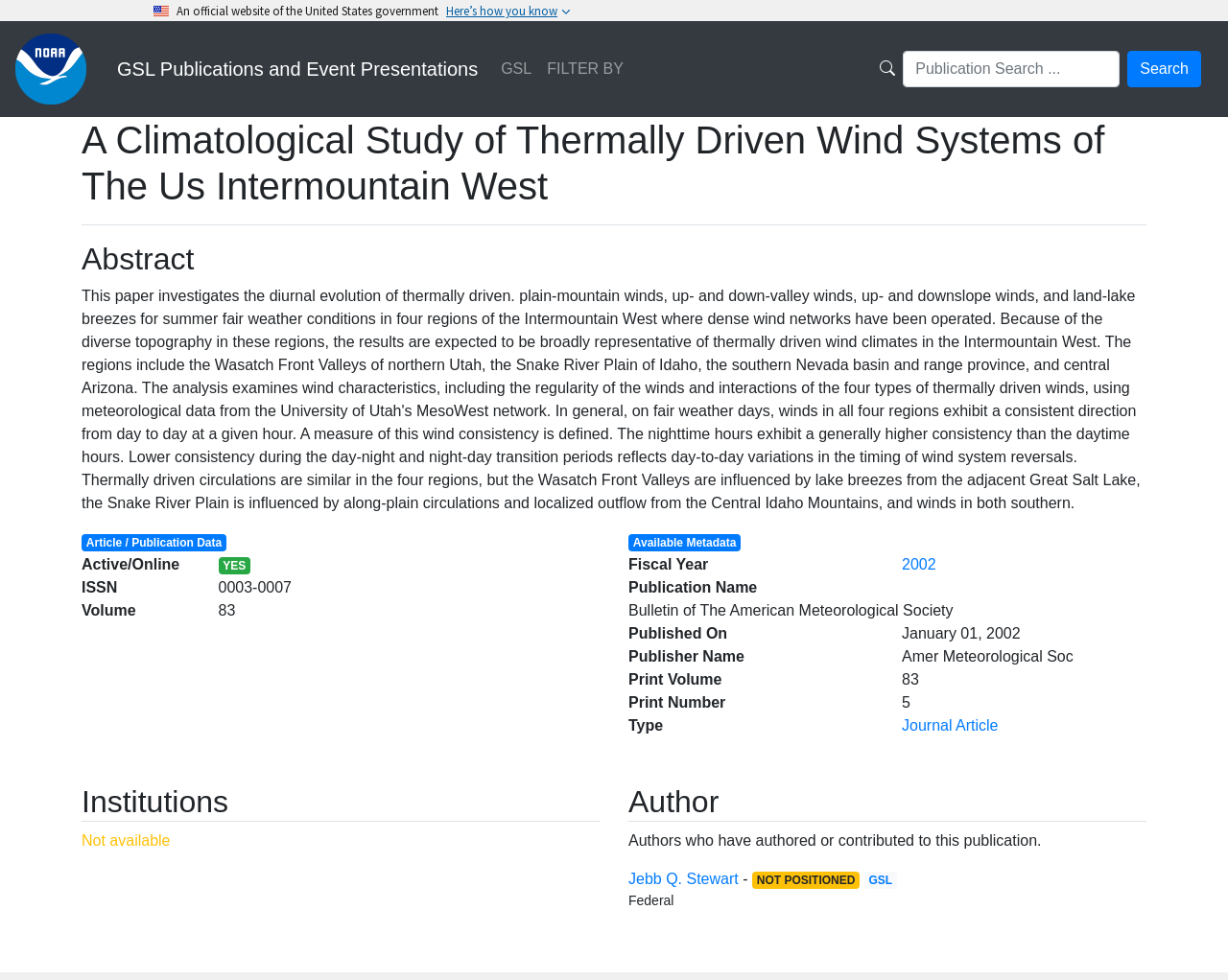Please answer the following question using a single word or phrase: 
What is the type of publication?

Journal Article